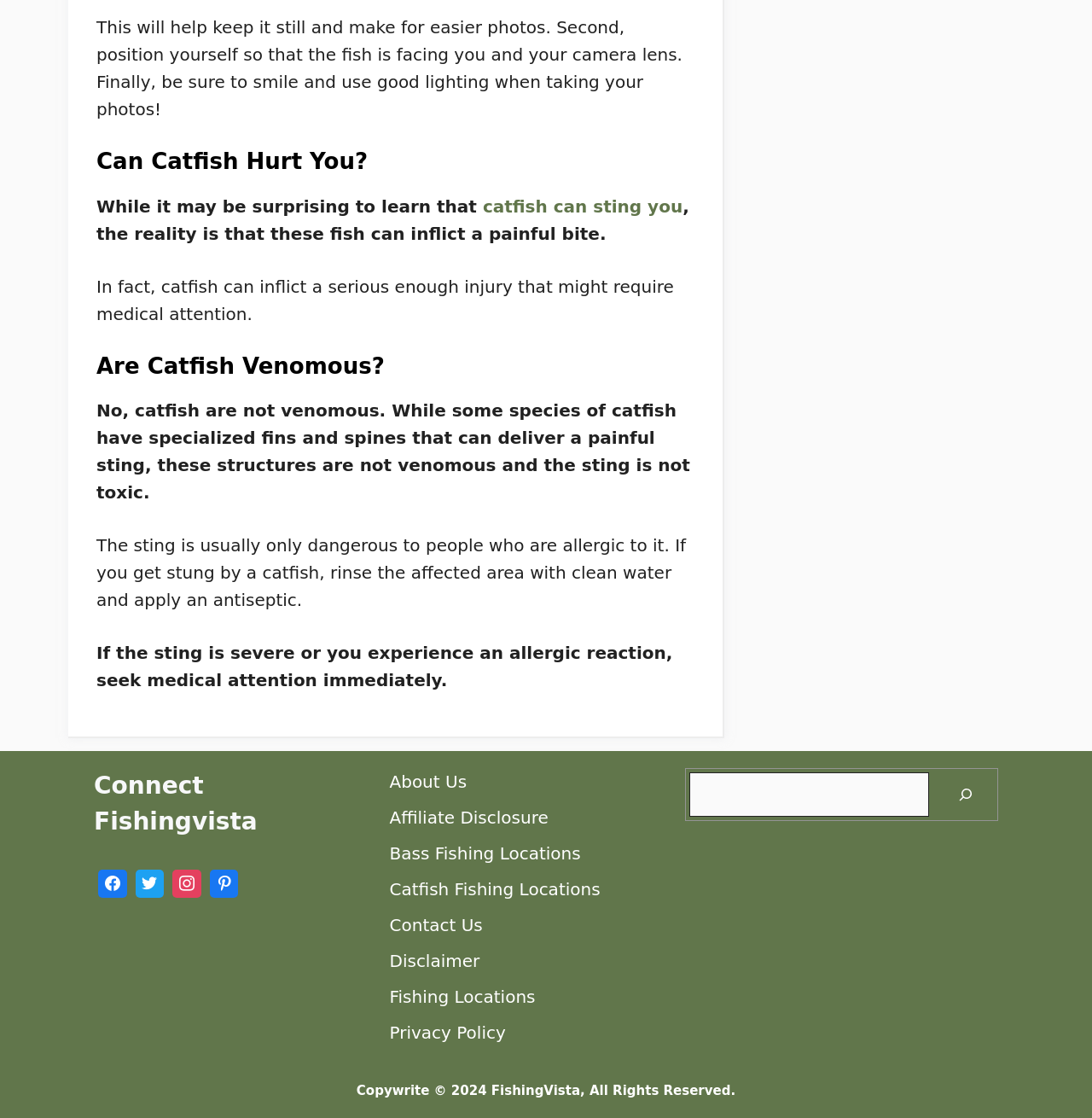Pinpoint the bounding box coordinates of the element you need to click to execute the following instruction: "Click on the 'Catfish Fishing Locations' link". The bounding box should be represented by four float numbers between 0 and 1, in the format [left, top, right, bottom].

[0.357, 0.786, 0.55, 0.804]